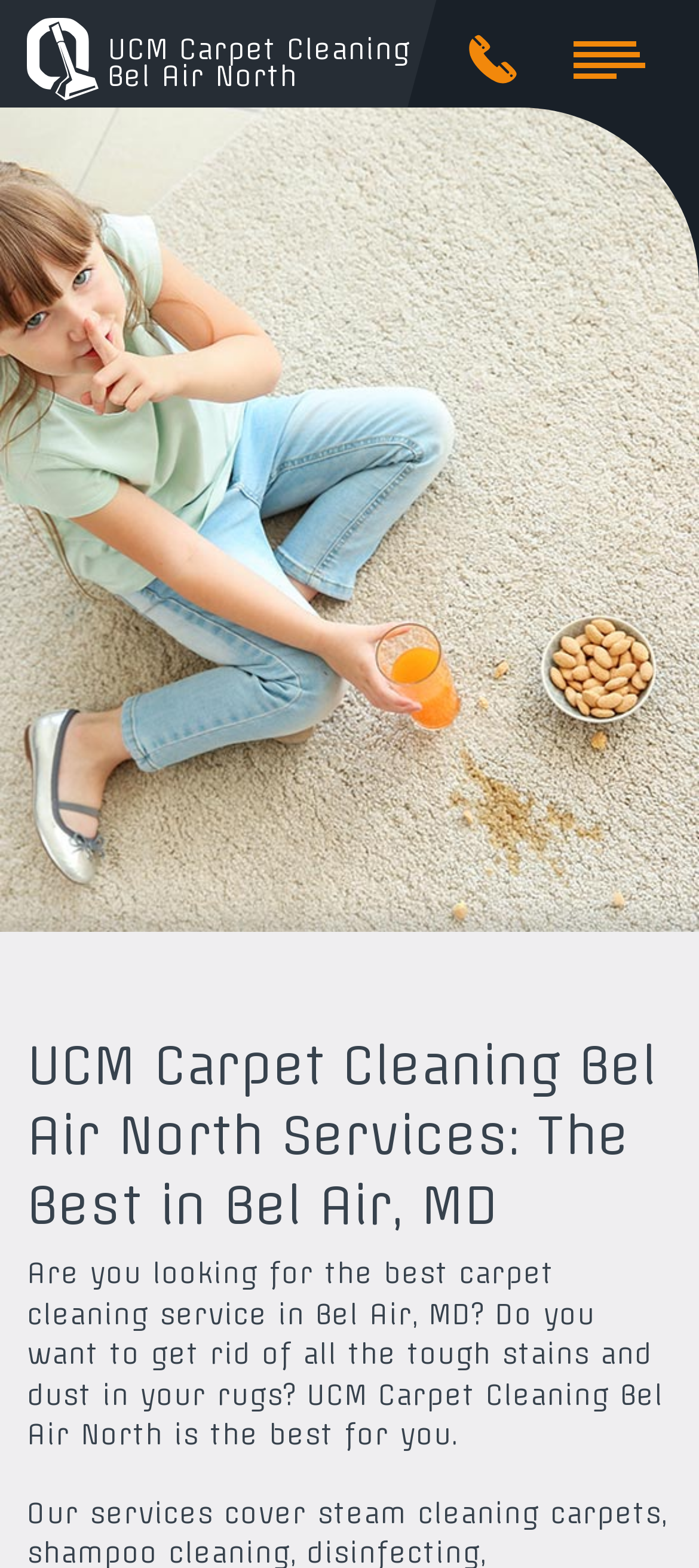Can you identify and provide the main heading of the webpage?

UCM Carpet Cleaning Bel Air North Services: The Best in Bel Air, MD